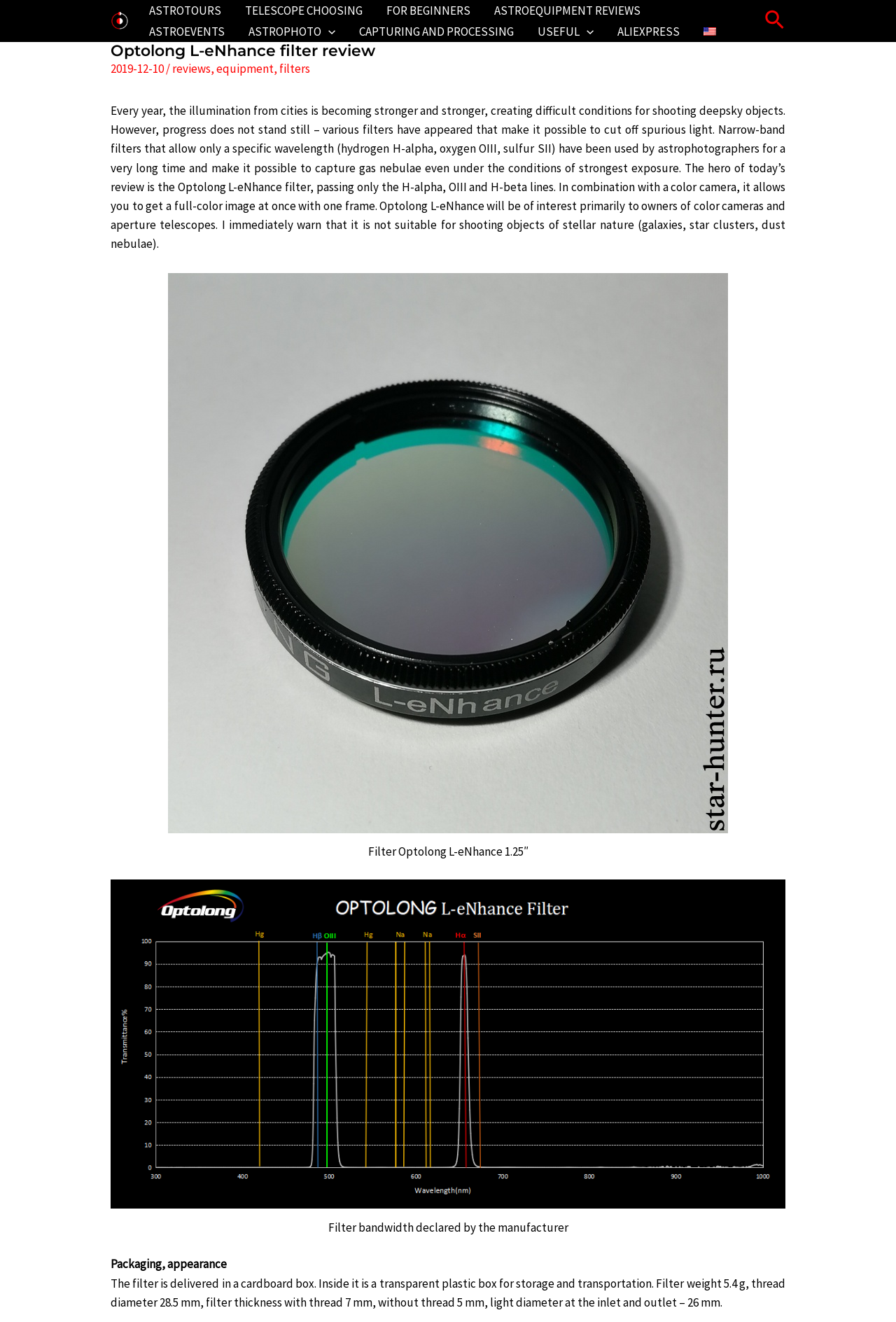Predict the bounding box of the UI element based on the description: "parent_node: Filter Optolong L-eNhance 1.25″". The coordinates should be four float numbers between 0 and 1, formatted as [left, top, right, bottom].

[0.188, 0.206, 0.812, 0.63]